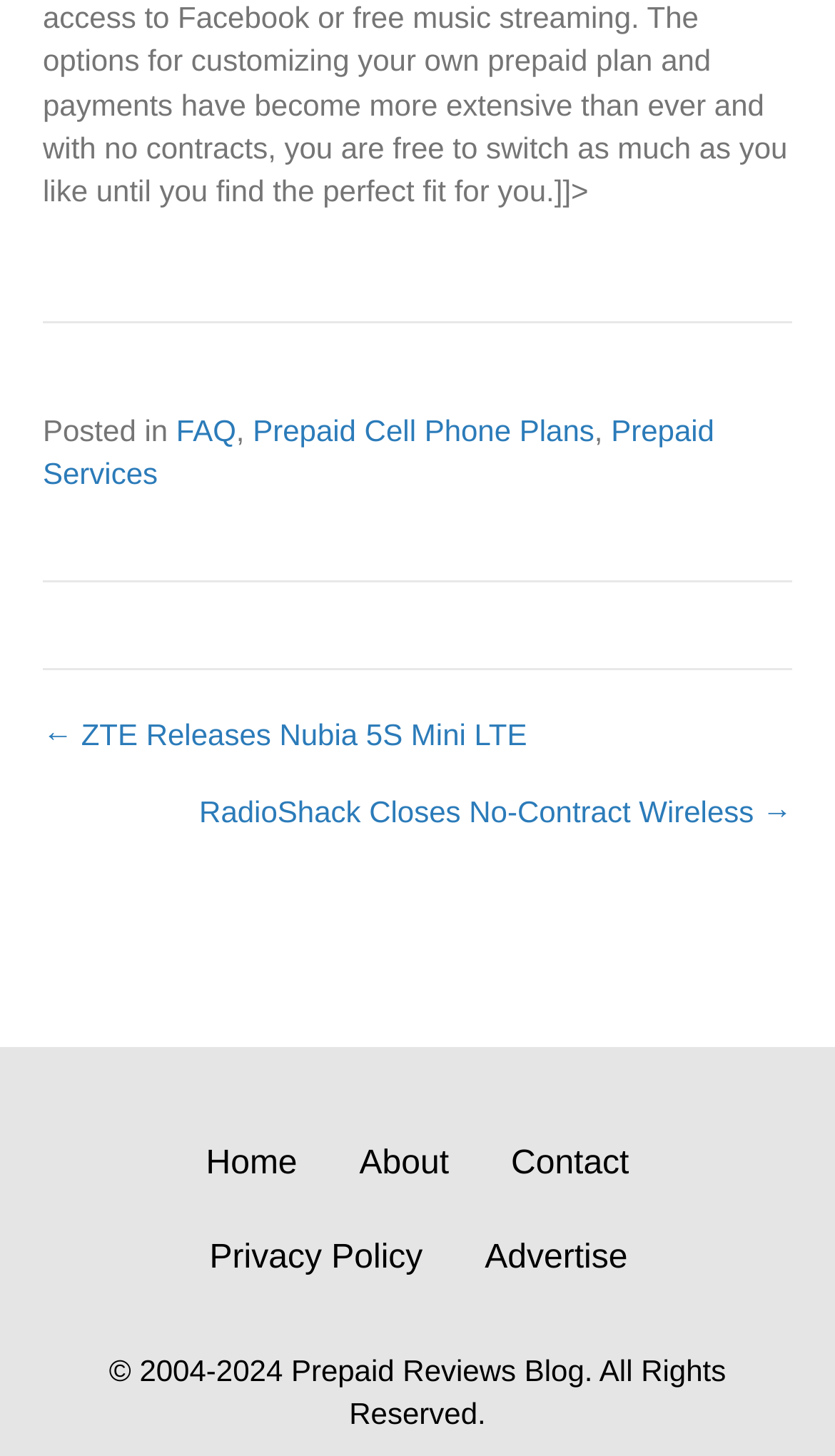Extract the bounding box coordinates for the HTML element that matches this description: "RadioShack Closes No-Contract Wireless →". The coordinates should be four float numbers between 0 and 1, i.e., [left, top, right, bottom].

[0.239, 0.542, 0.949, 0.572]